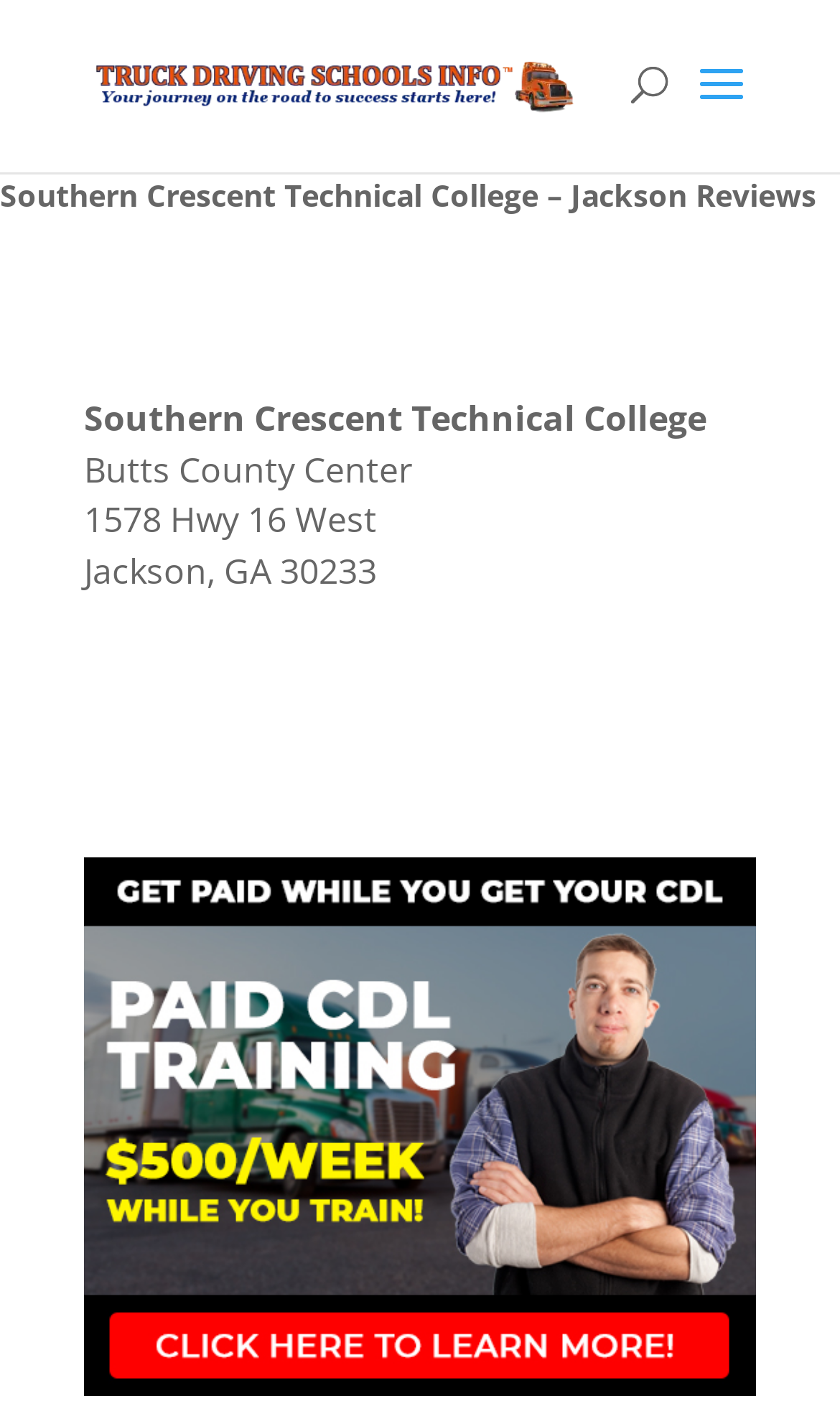Provide an in-depth description of the elements and layout of the webpage.

The webpage is about Southern Crescent Technical College - Jackson Reviews, specifically focusing on truck driving schools. At the top-left corner, there is a link and an image, both labeled as "Truck Driving Schools Info". Below this, there is a search bar that spans across the top of the page. 

The main content of the page is divided into two sections. On the left side, there is a heading that reads "Southern Crescent Technical College – Jackson Reviews". Below this heading, there are three lines of text that provide the address of the Butts County Center, which is located at 1578 Hwy 16 West, Jackson, GA 30233. 

On the bottom-right corner of the page, there is a link, but its text is not specified. Overall, the webpage appears to be providing information about the truck driving school program at Southern Crescent Technical College's Jackson campus.